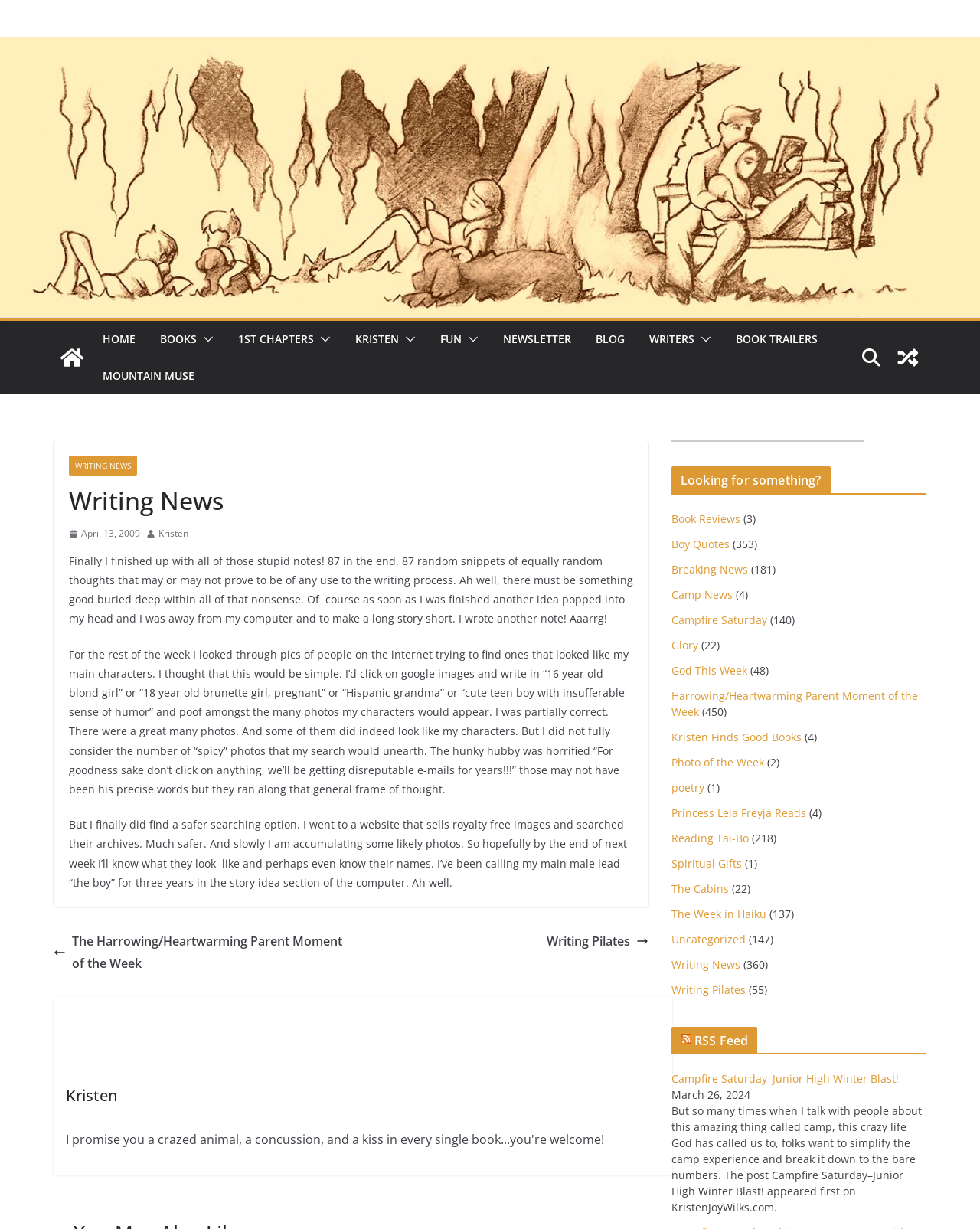What is the topic of the latest article? Analyze the screenshot and reply with just one word or a short phrase.

Writing News